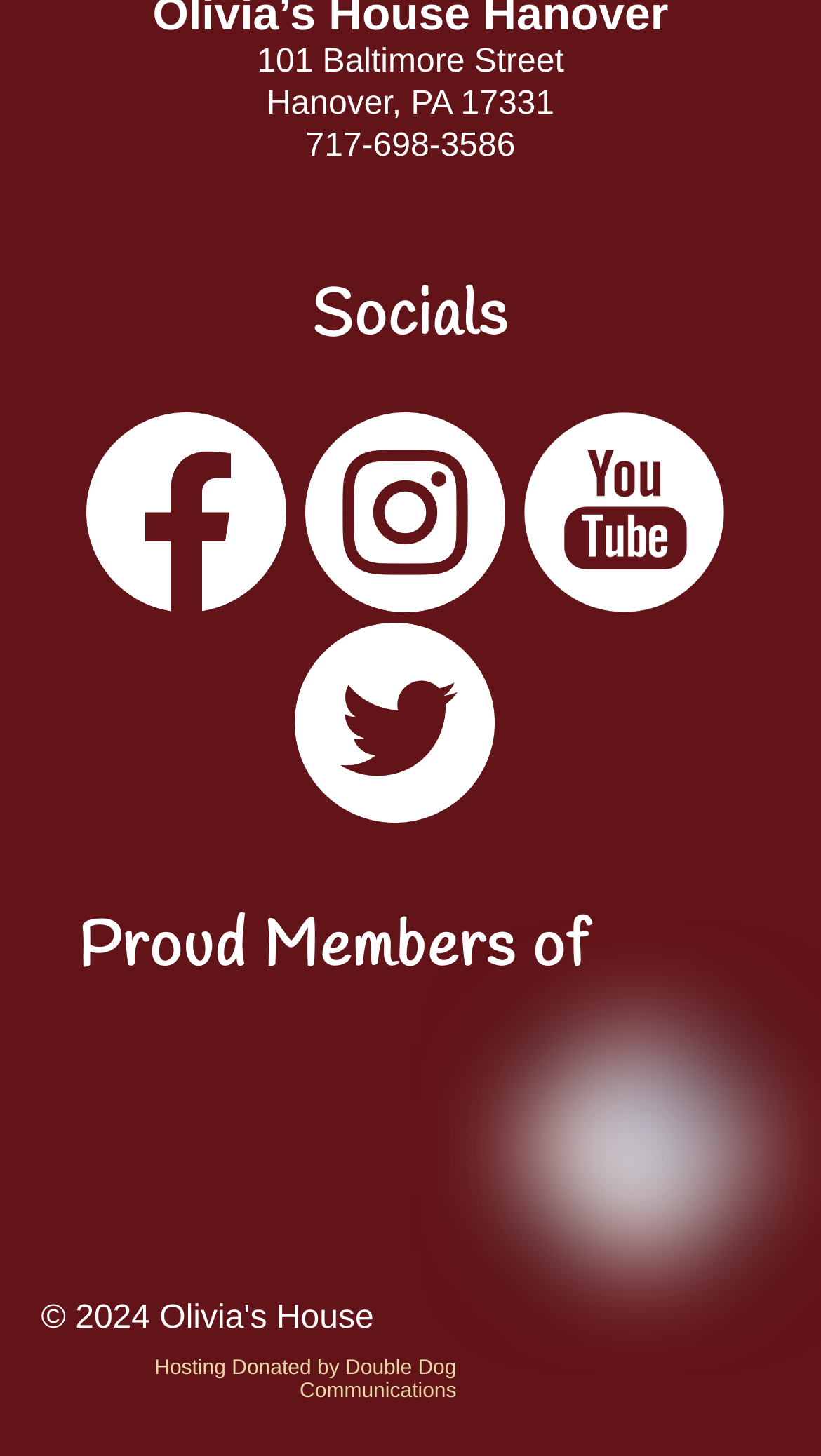Find the bounding box of the UI element described as: "aria-label="twitter"". The bounding box coordinates should be given as four float values between 0 and 1, i.e., [left, top, right, bottom].

[0.36, 0.484, 0.603, 0.509]